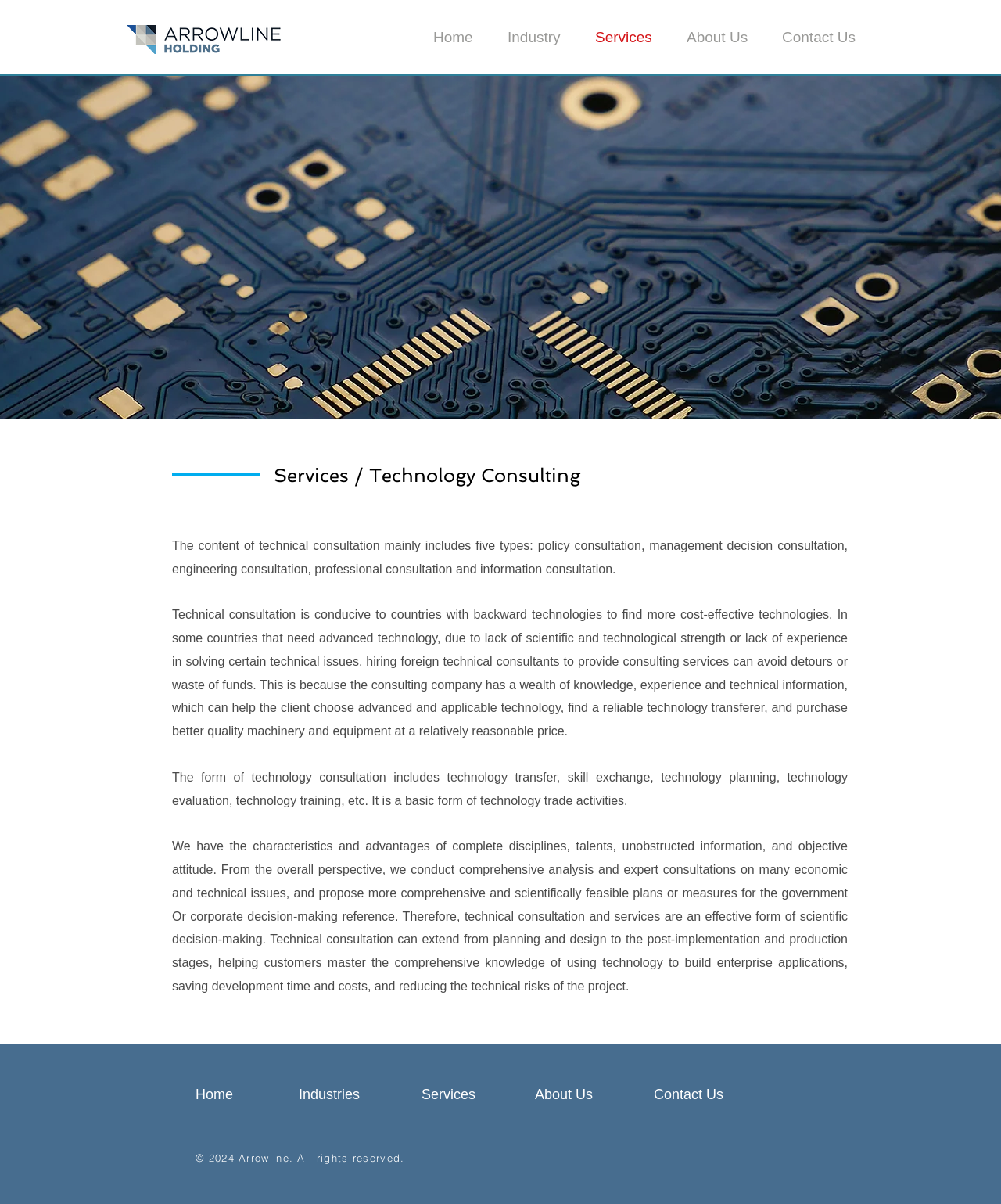What is the purpose of technical consultation?
Please answer the question as detailed as possible based on the image.

The purpose of technical consultation is mentioned in the second paragraph of the main content section, which states that technical consultation is conducive to countries with backward technologies to find more cost-effective technologies.